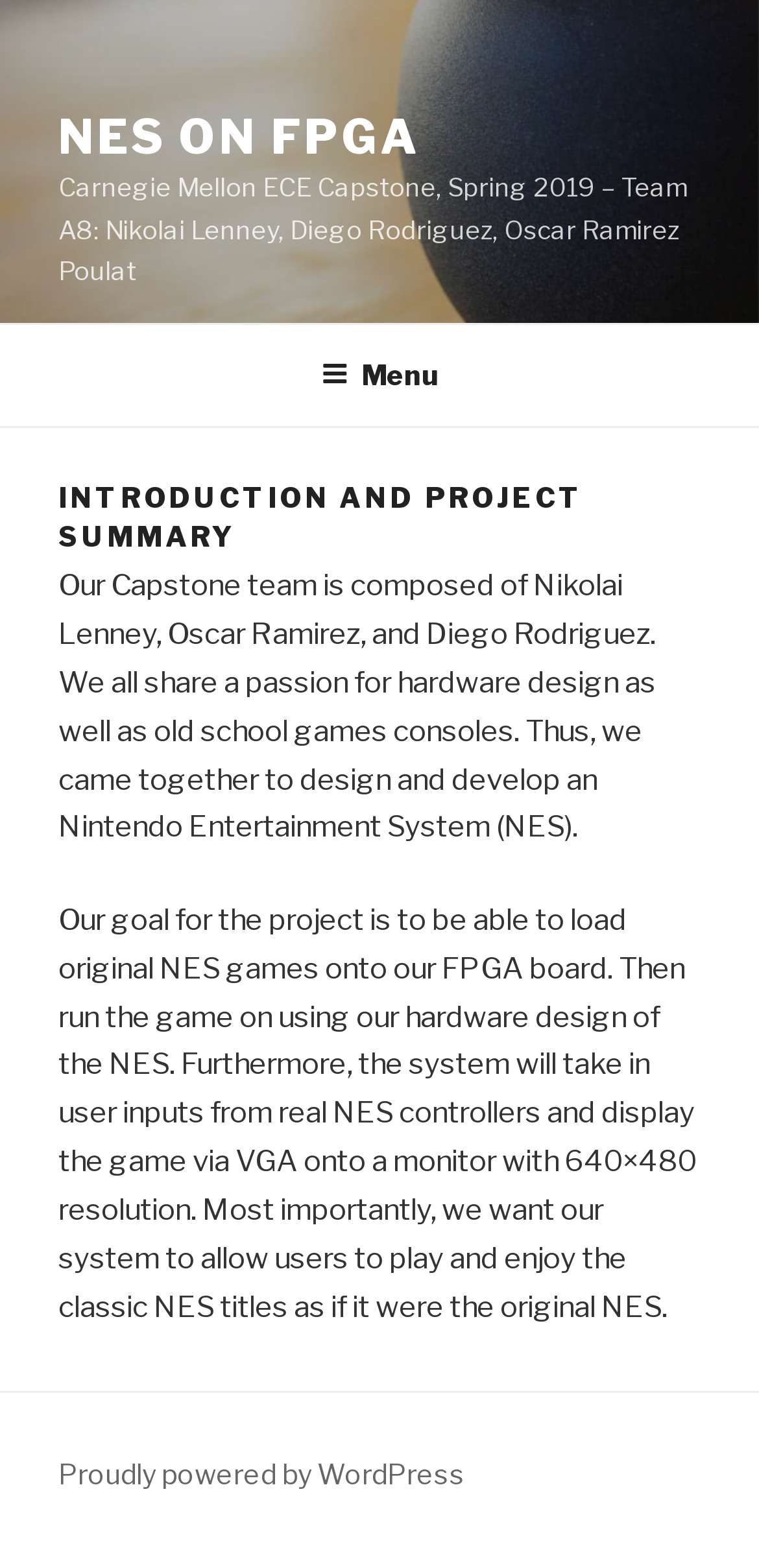Identify the bounding box for the UI element described as: "Proudly powered by WordPress". The coordinates should be four float numbers between 0 and 1, i.e., [left, top, right, bottom].

[0.077, 0.929, 0.613, 0.95]